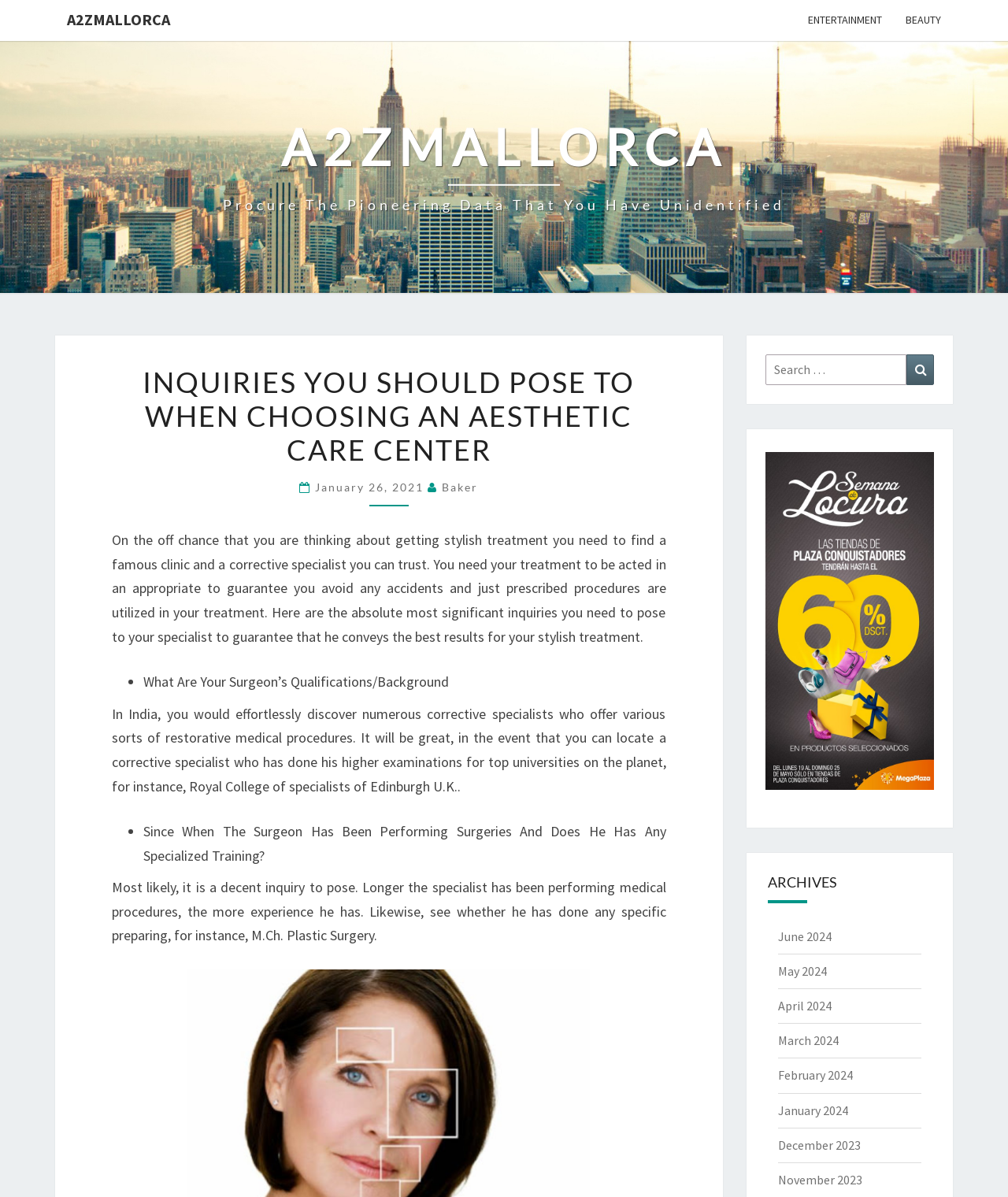Answer with a single word or phrase: 
What is the first question to ask a surgeon?

What Are Your Surgeon’s Qualifications/Background